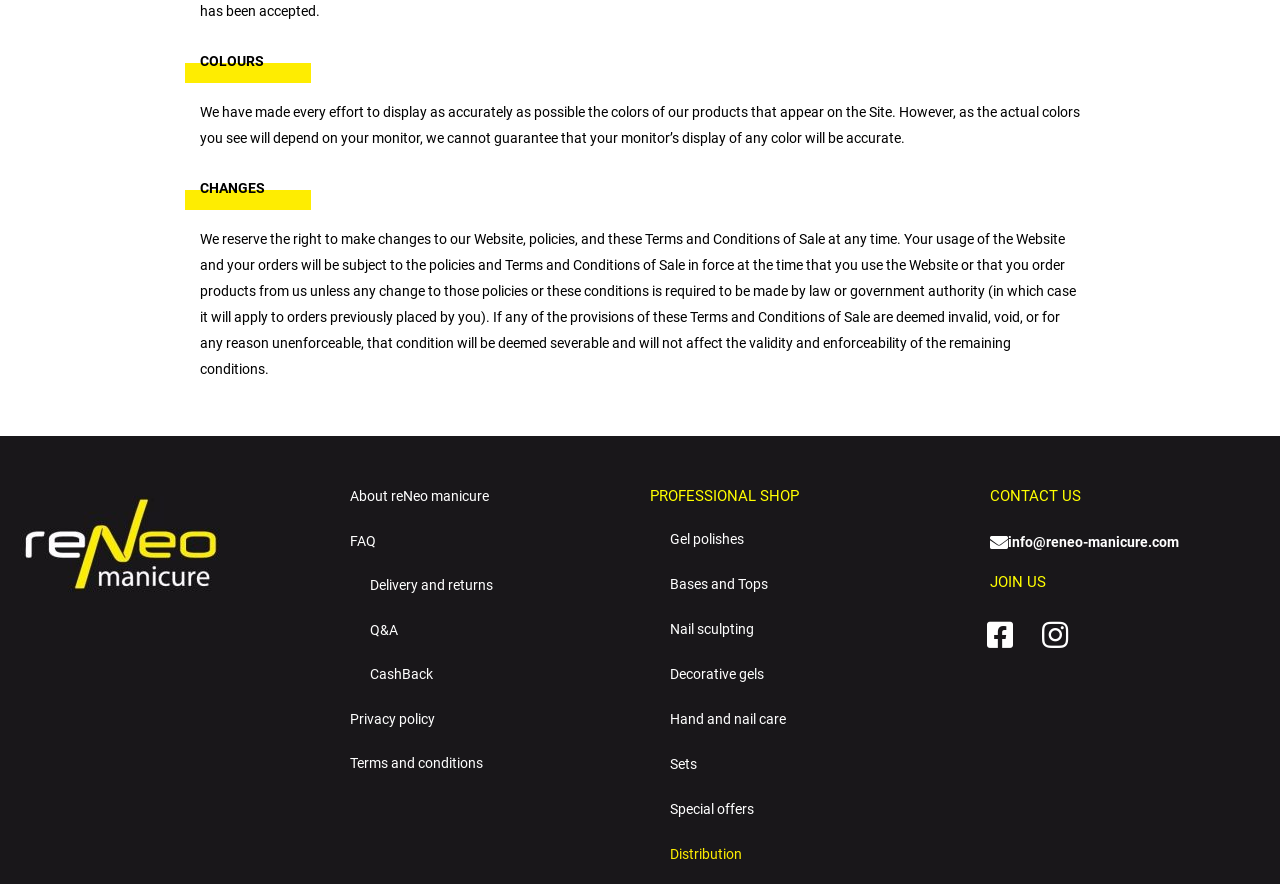Please specify the bounding box coordinates of the clickable region necessary for completing the following instruction: "Click on About reNeo manicure". The coordinates must consist of four float numbers between 0 and 1, i.e., [left, top, right, bottom].

[0.273, 0.553, 0.382, 0.571]